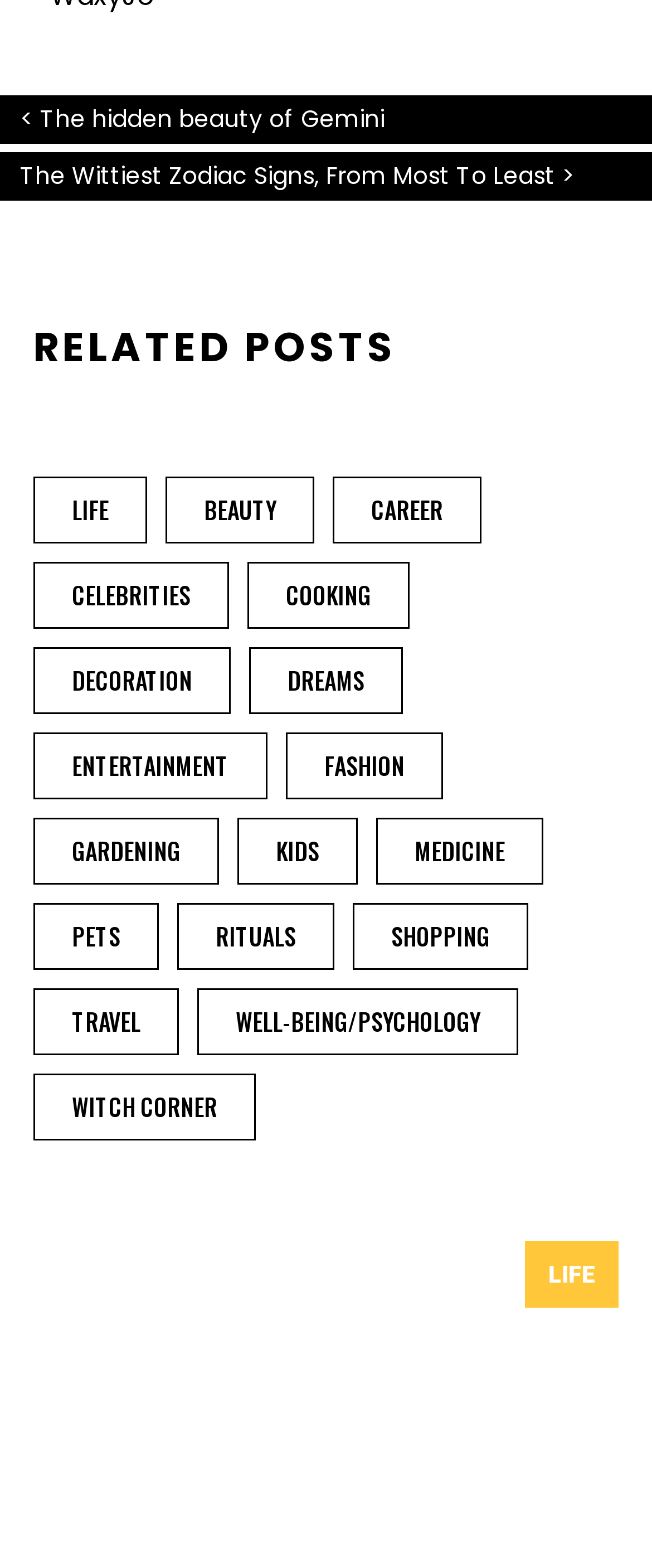Identify the bounding box coordinates of the region that needs to be clicked to carry out this instruction: "Learn about BEAUTY". Provide these coordinates as four float numbers ranging from 0 to 1, i.e., [left, top, right, bottom].

[0.254, 0.304, 0.482, 0.346]